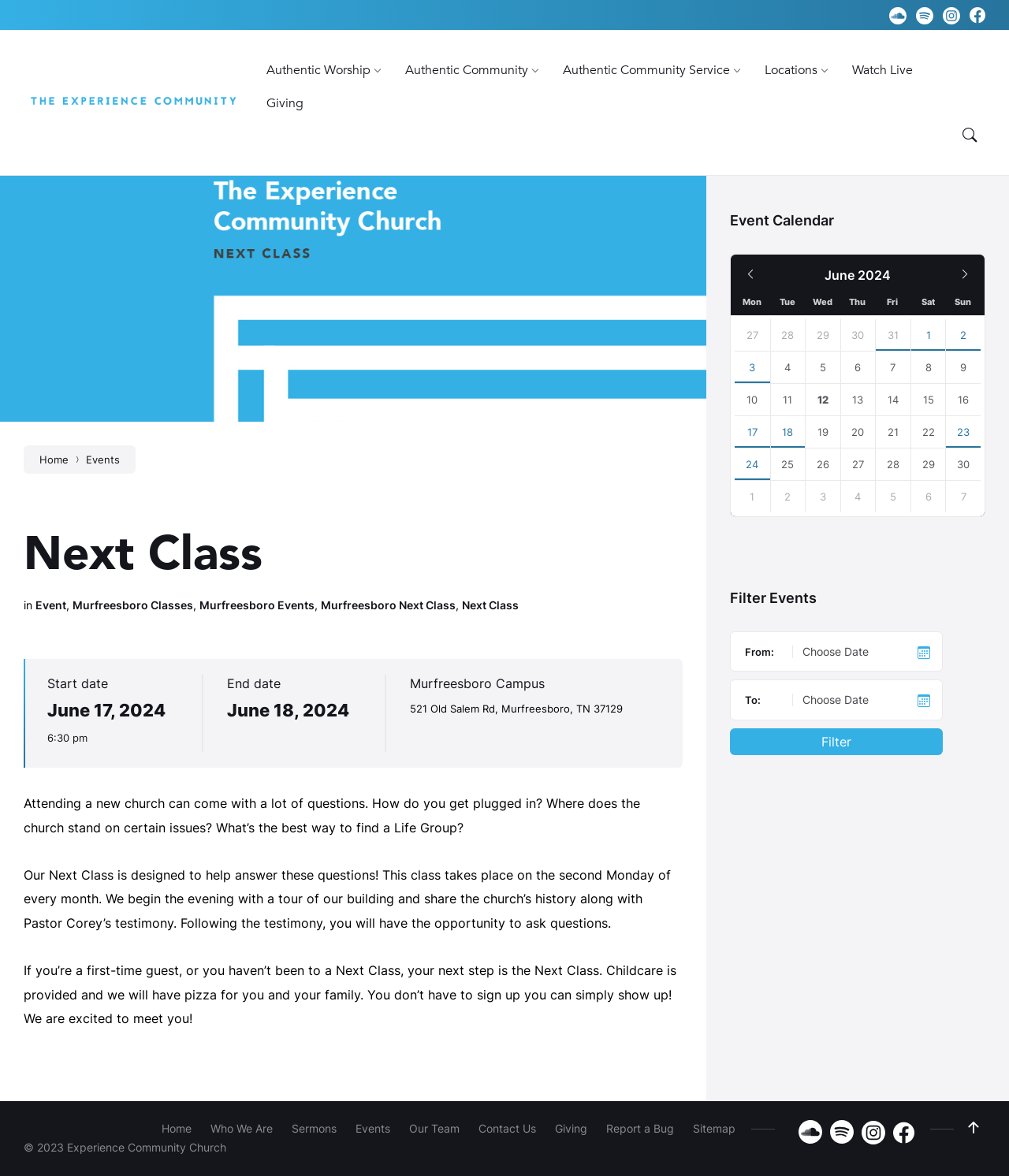Indicate the bounding box coordinates of the clickable region to achieve the following instruction: "Go to the 'Events' page."

[0.085, 0.386, 0.119, 0.396]